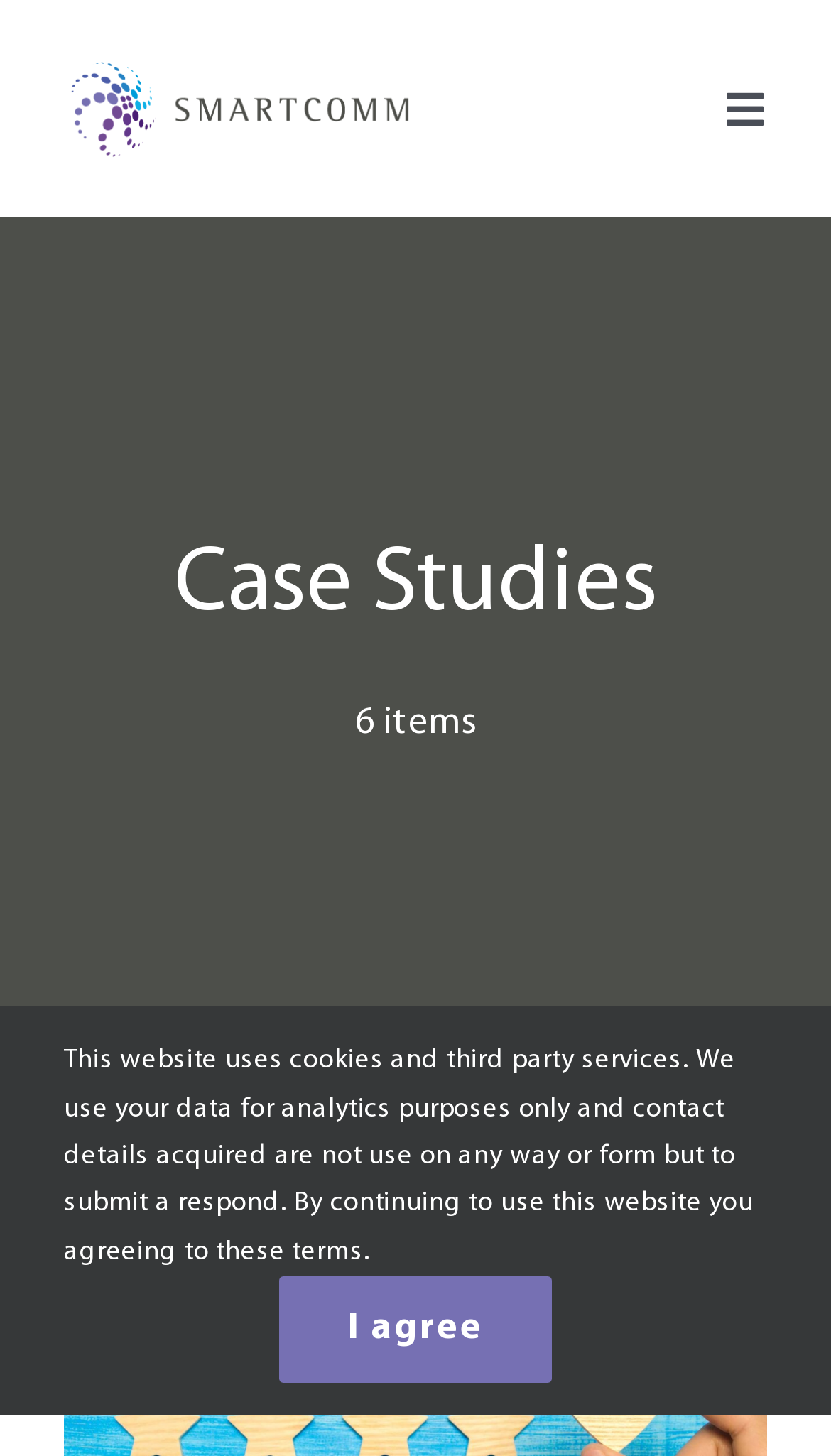Extract the bounding box coordinates of the UI element described by: "aria-label="Grey Smartcomm Logo"". The coordinates should include four float numbers ranging from 0 to 1, e.g., [left, top, right, bottom].

[0.077, 0.04, 0.5, 0.067]